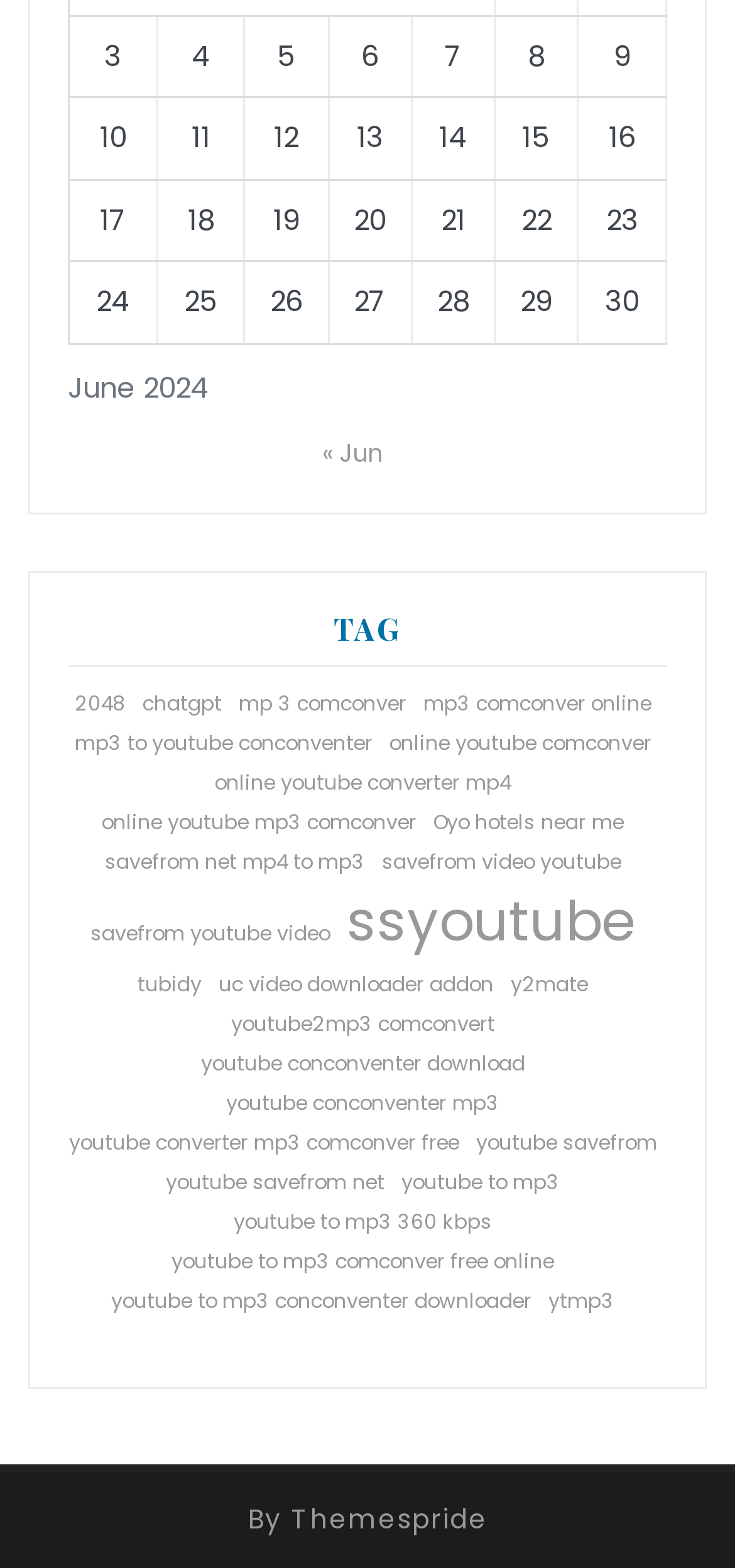Please answer the following question as detailed as possible based on the image: 
What is the current month?

I inferred this answer by looking at the navigation section which has a link '« Jun' indicating that the current month is June.